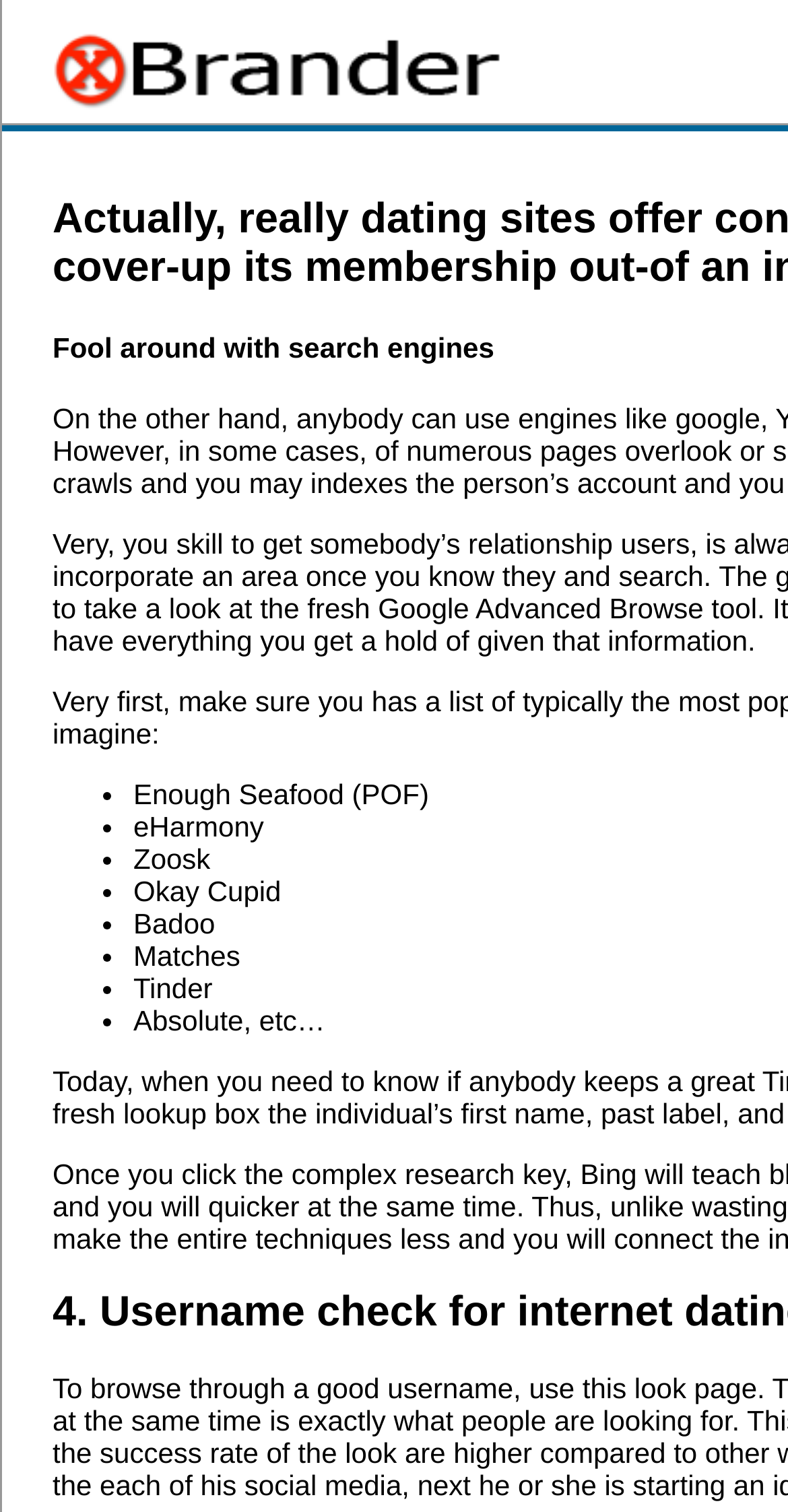Using the provided element description: "alt="xBrander - Easy brandable PDF's"", identify the bounding box coordinates. The coordinates should be four floats between 0 and 1 in the order [left, top, right, bottom].

[0.067, 0.056, 0.644, 0.078]